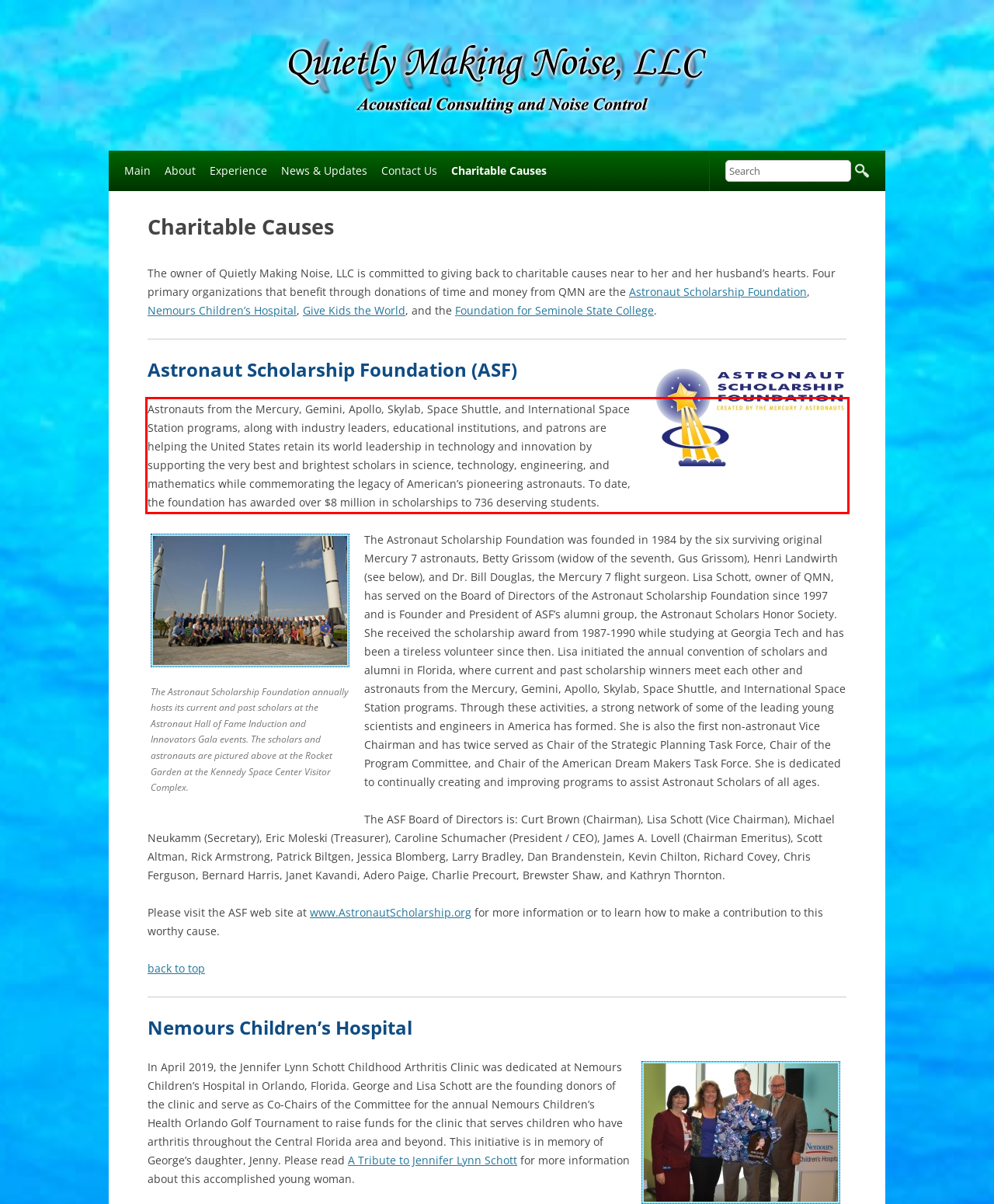Within the screenshot of the webpage, there is a red rectangle. Please recognize and generate the text content inside this red bounding box.

Astronauts from the Mercury, Gemini, Apollo, Skylab, Space Shuttle, and International Space Station programs, along with industry leaders, educational institutions, and patrons are helping the United States retain its world leadership in technology and innovation by supporting the very best and brightest scholars in science, technology, engineering, and mathematics while commemorating the legacy of American’s pioneering astronauts. To date, the foundation has awarded over $8 million in scholarships to 736 deserving students.